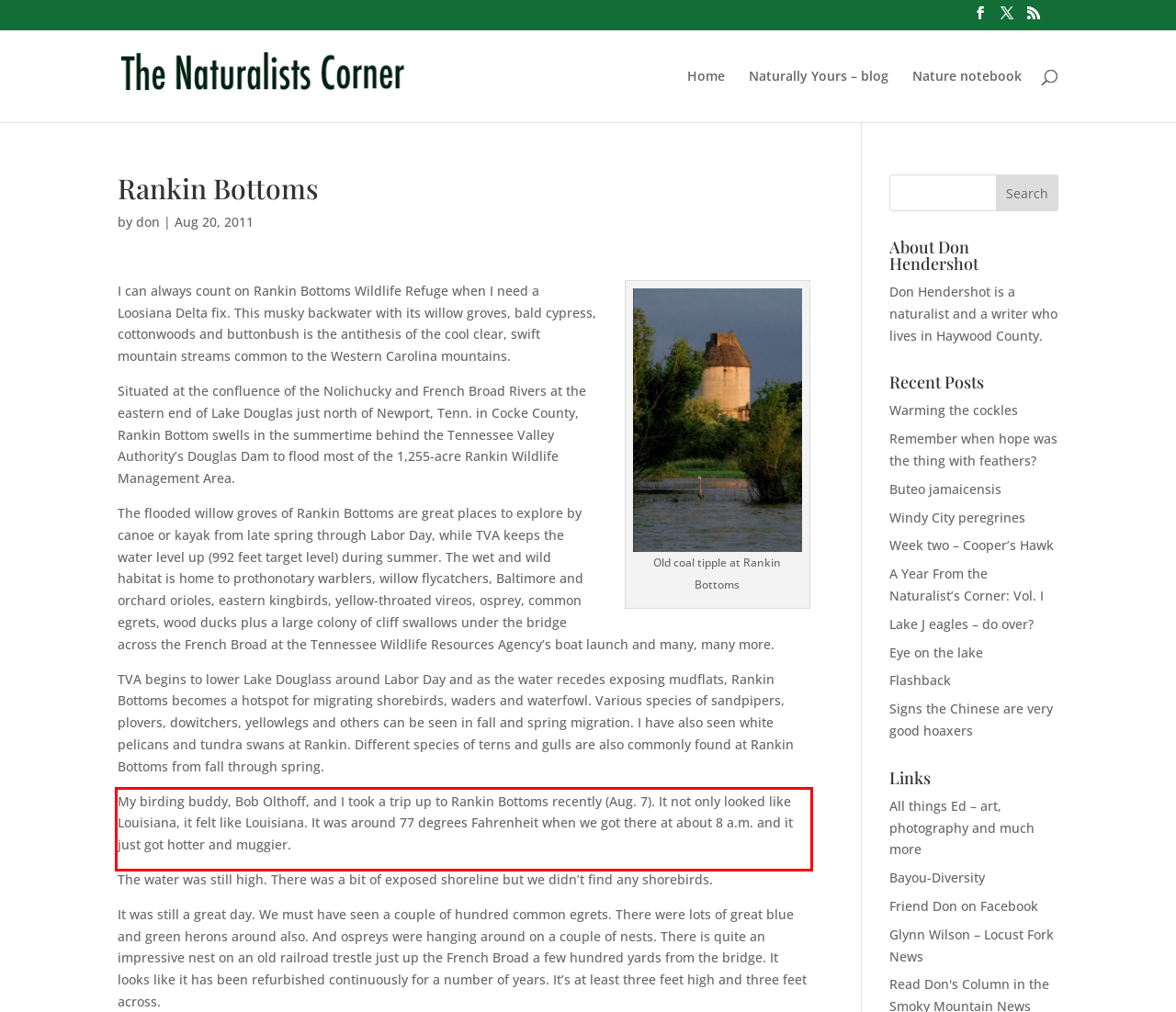Please use OCR to extract the text content from the red bounding box in the provided webpage screenshot.

My birding buddy, Bob Olthoff, and I took a trip up to Rankin Bottoms recently (Aug. 7). It not only looked like Louisiana, it felt like Louisiana. It was around 77 degrees Fahrenheit when we got there at about 8 a.m. and it just got hotter and muggier.